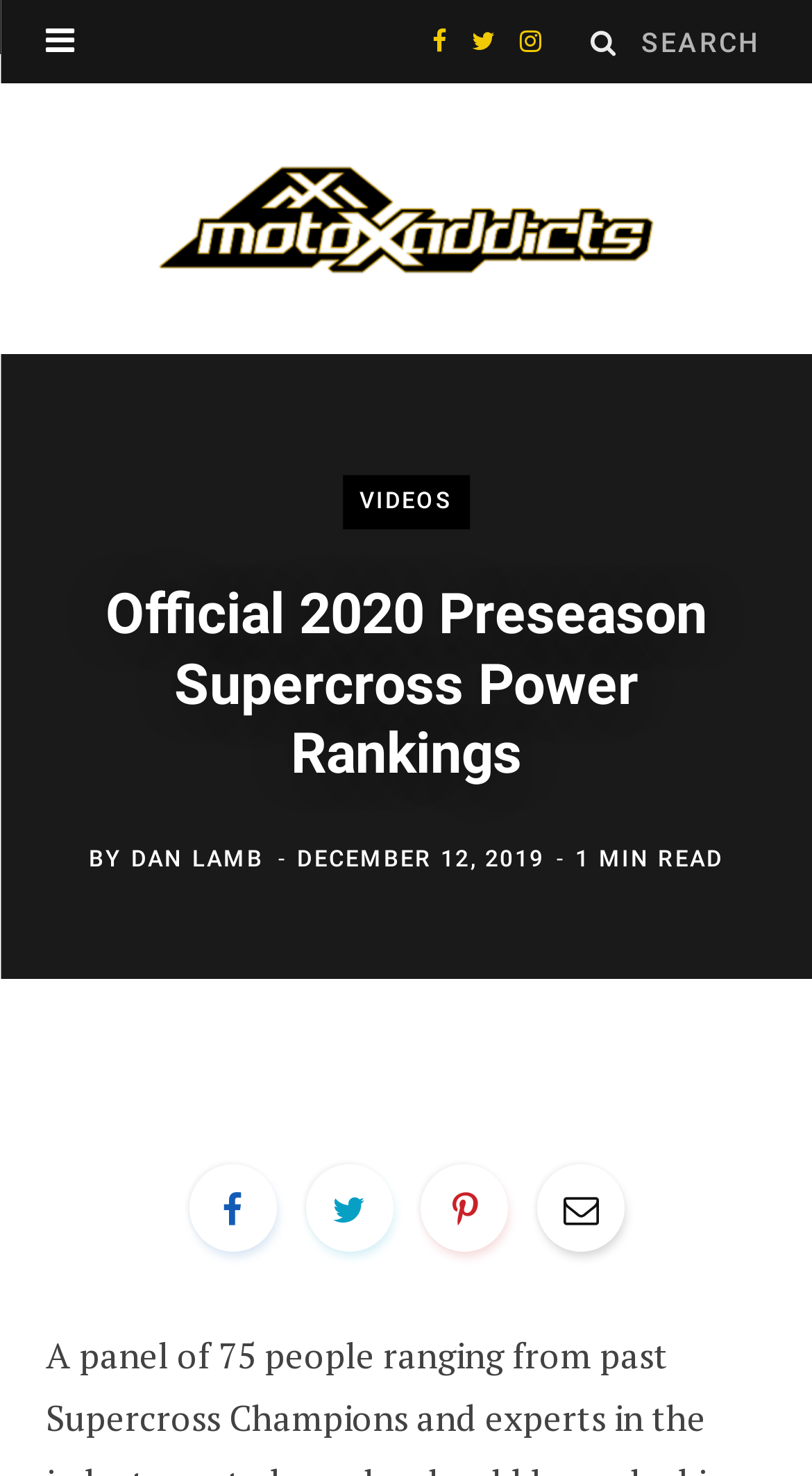Using the provided element description: "title="MotoXAddicts"", identify the bounding box coordinates. The coordinates should be four floats between 0 and 1 in the order [left, top, right, bottom].

[0.056, 0.093, 0.944, 0.204]